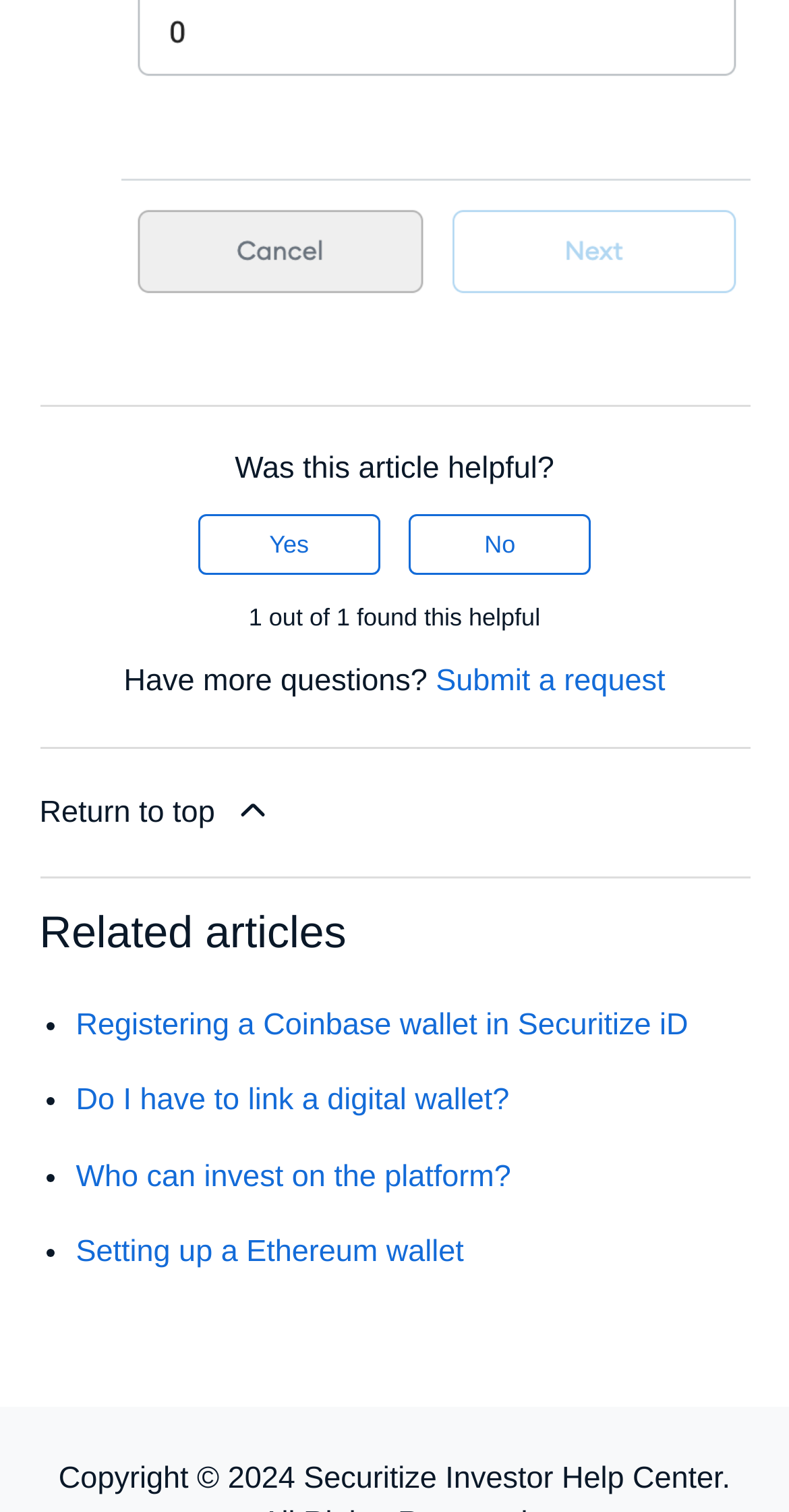Could you determine the bounding box coordinates of the clickable element to complete the instruction: "Rate this article as helpful"? Provide the coordinates as four float numbers between 0 and 1, i.e., [left, top, right, bottom].

[0.251, 0.34, 0.482, 0.38]